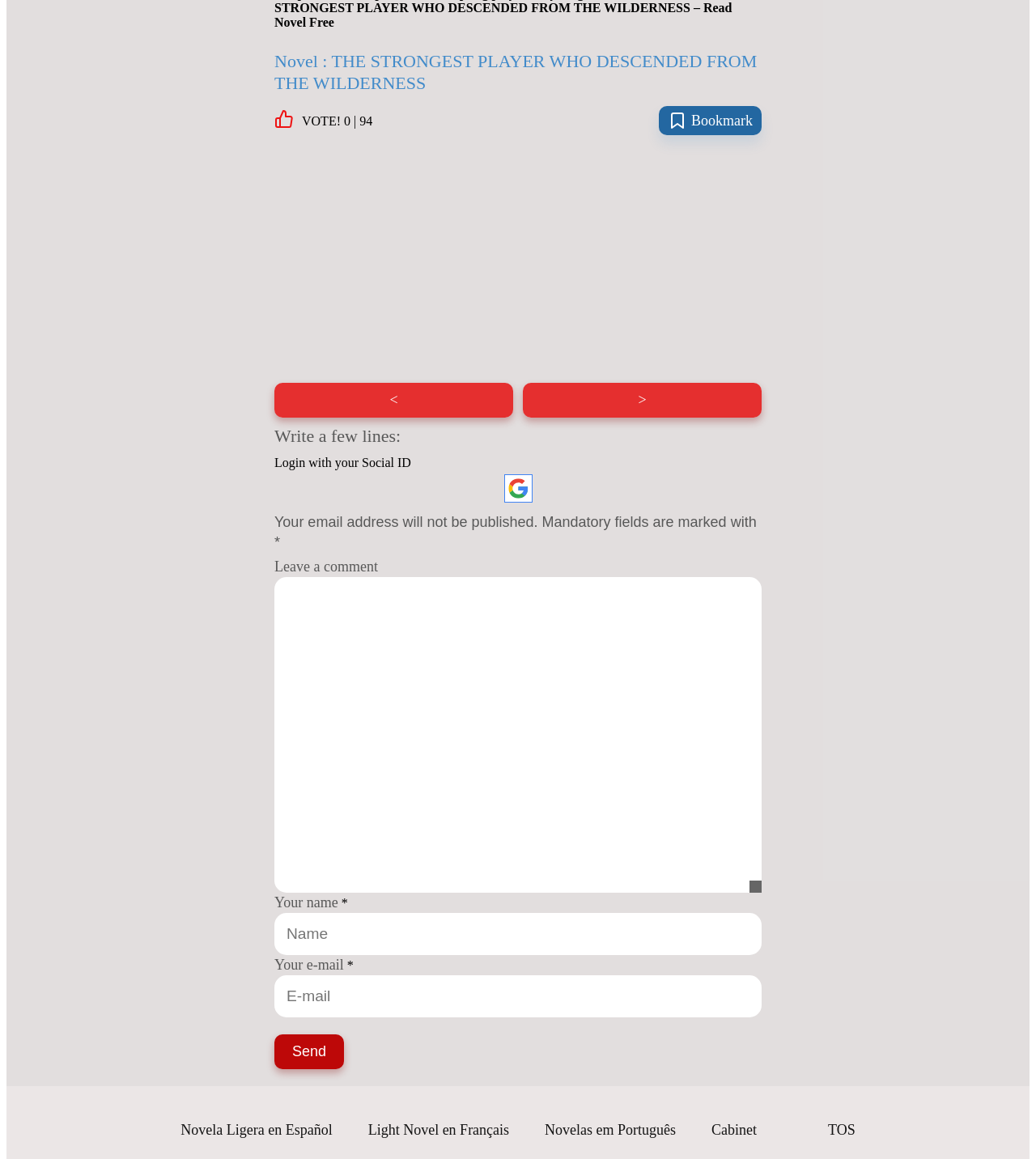Identify the bounding box coordinates of the region that should be clicked to execute the following instruction: "Leave a comment".

[0.265, 0.498, 0.735, 0.77]